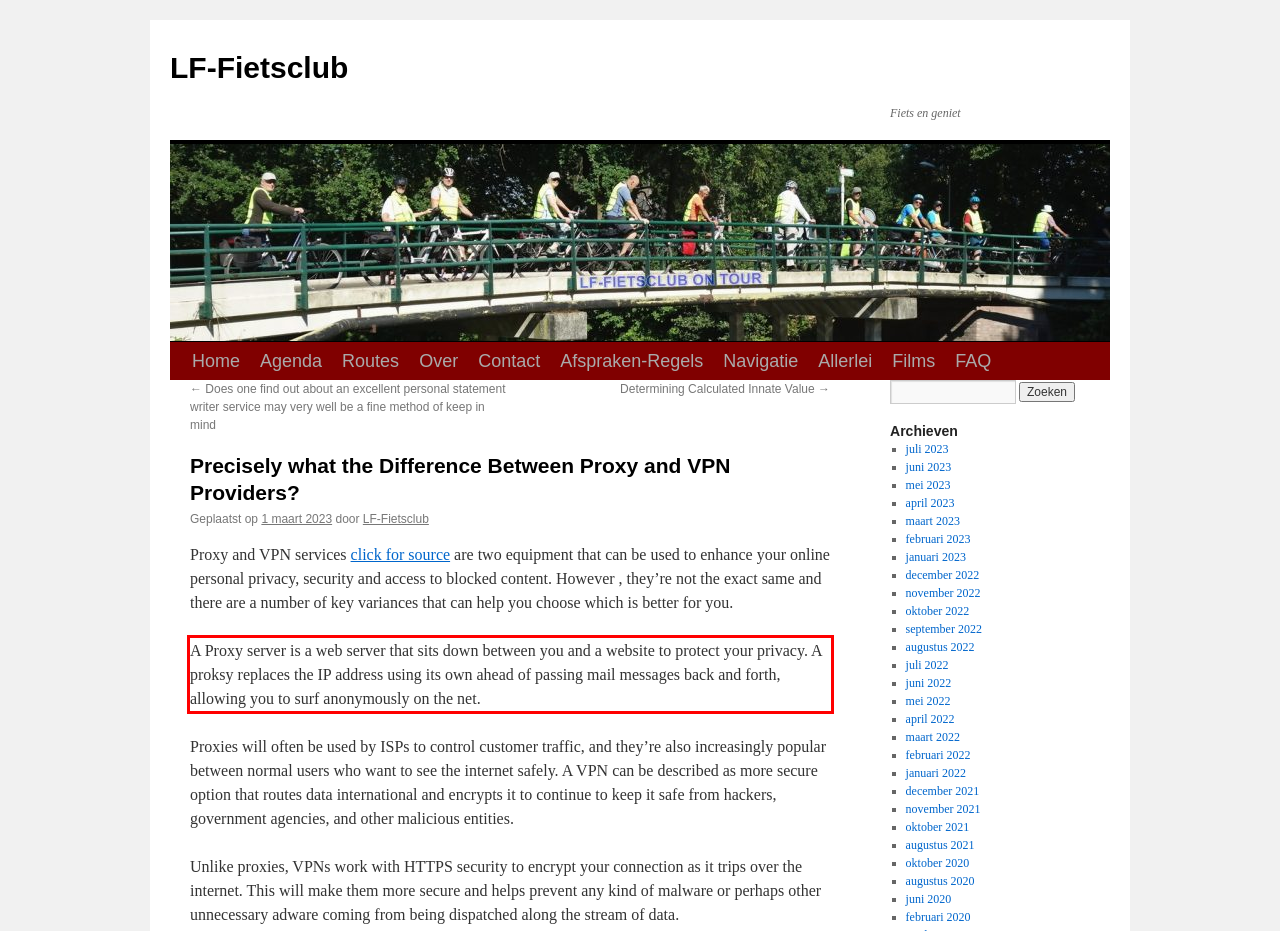Examine the screenshot of the webpage, locate the red bounding box, and perform OCR to extract the text contained within it.

A Proxy server is a web server that sits down between you and a website to protect your privacy. A proksy replaces the IP address using its own ahead of passing mail messages back and forth, allowing you to surf anonymously on the net.